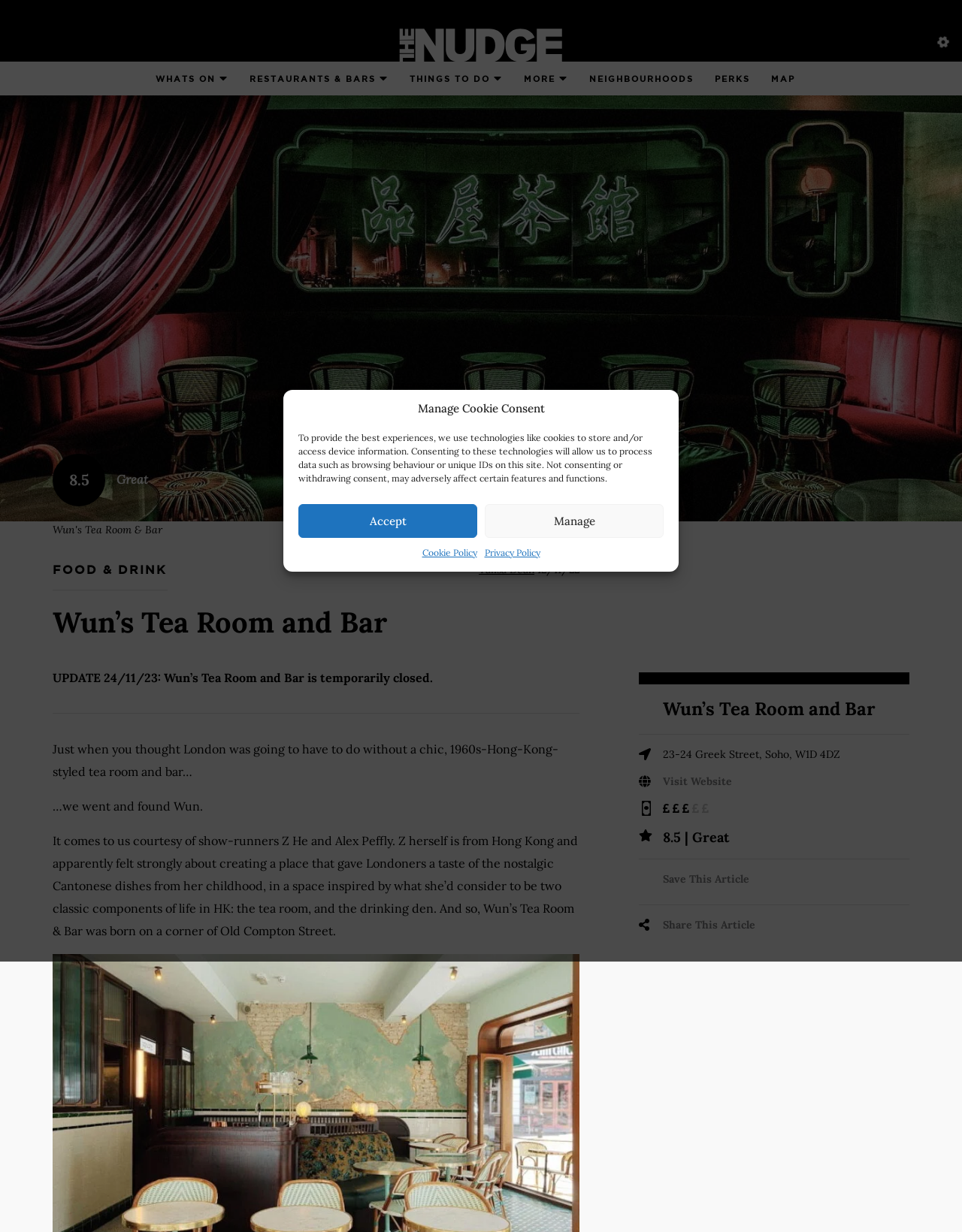Identify the bounding box coordinates of the clickable region necessary to fulfill the following instruction: "Share This Article". The bounding box coordinates should be four float numbers between 0 and 1, i.e., [left, top, right, bottom].

[0.689, 0.745, 0.786, 0.756]